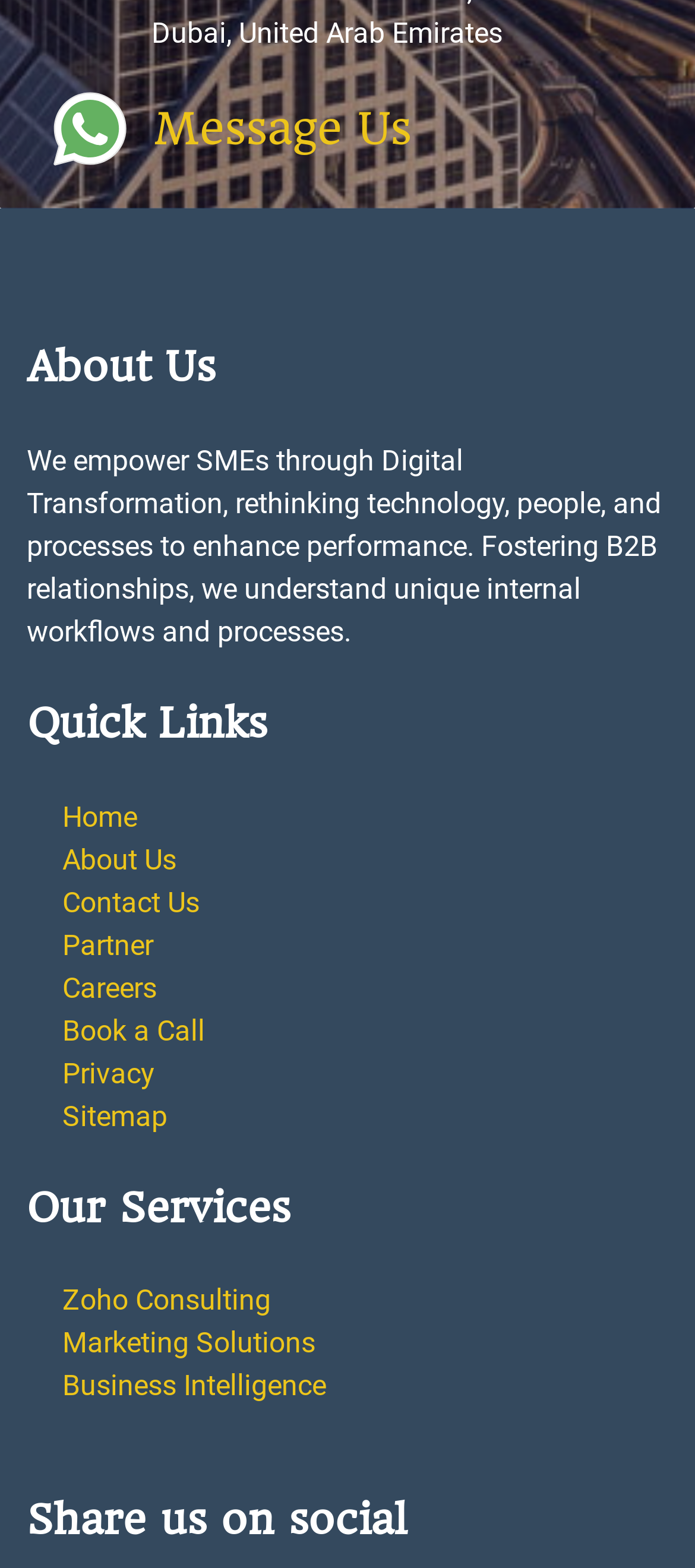Please reply to the following question with a single word or a short phrase:
How many links are available under Quick Links?

7